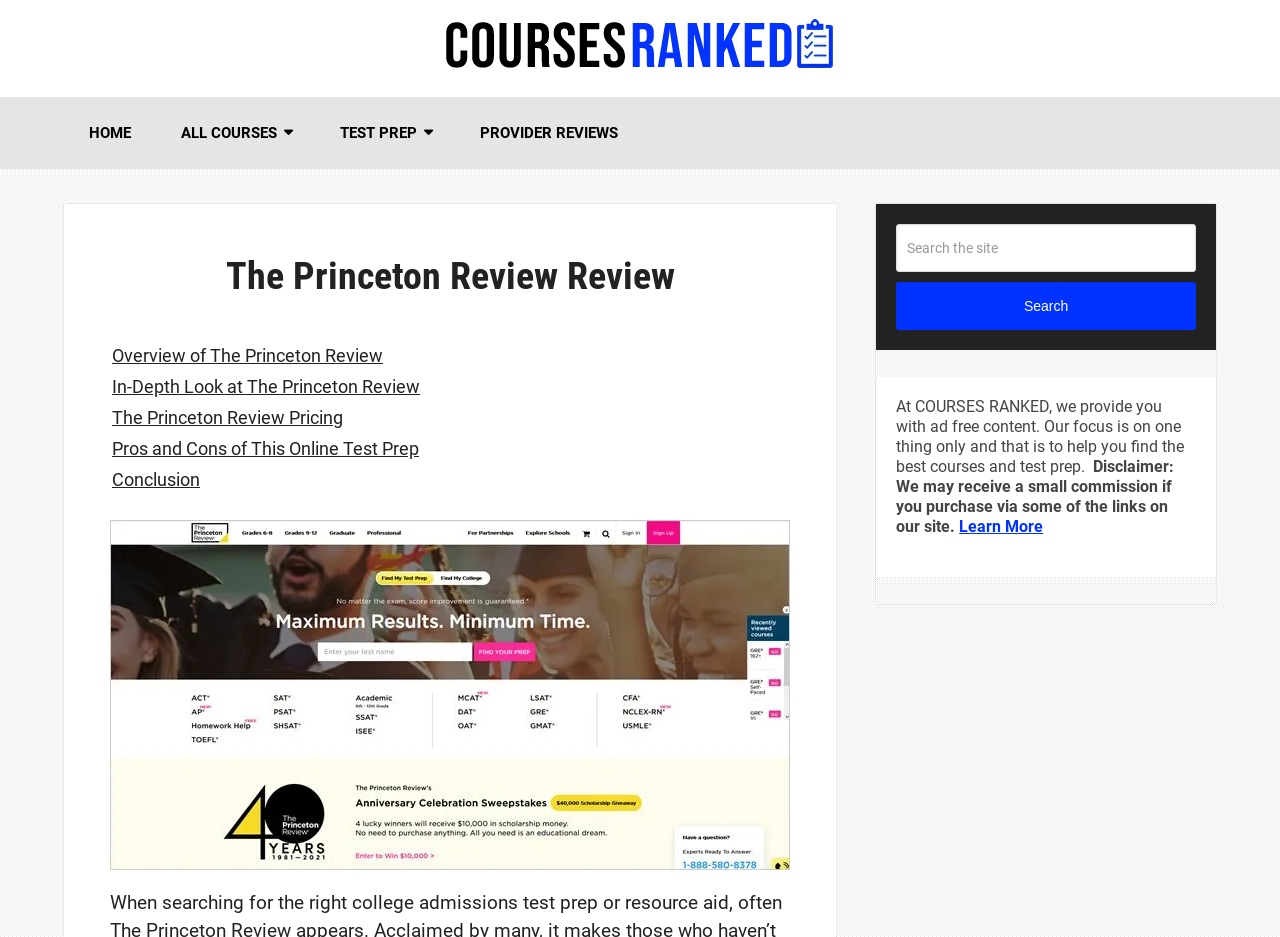Locate the UI element described as follows: "The Princeton Review Pricing". Return the bounding box coordinates as four float numbers between 0 and 1 in the order [left, top, right, bottom].

[0.086, 0.429, 0.617, 0.462]